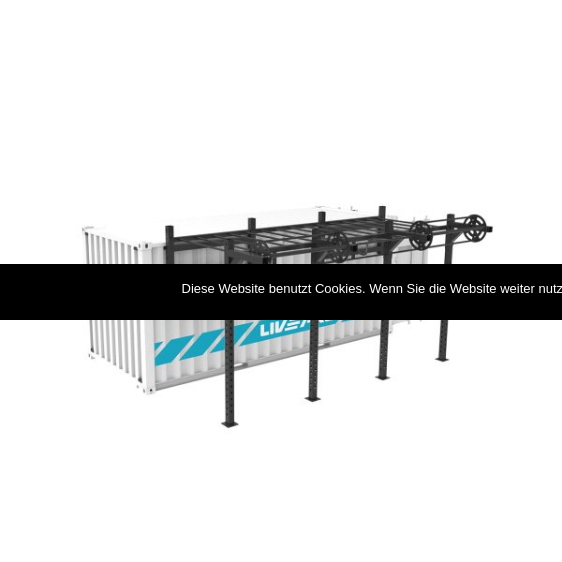What is the color of the metal poles?
Can you offer a detailed and complete answer to this question?

The structure of the TRAINING BOX LP6022 is supported by sturdy metal poles, and the caption specifically mentions that these poles are black in color.